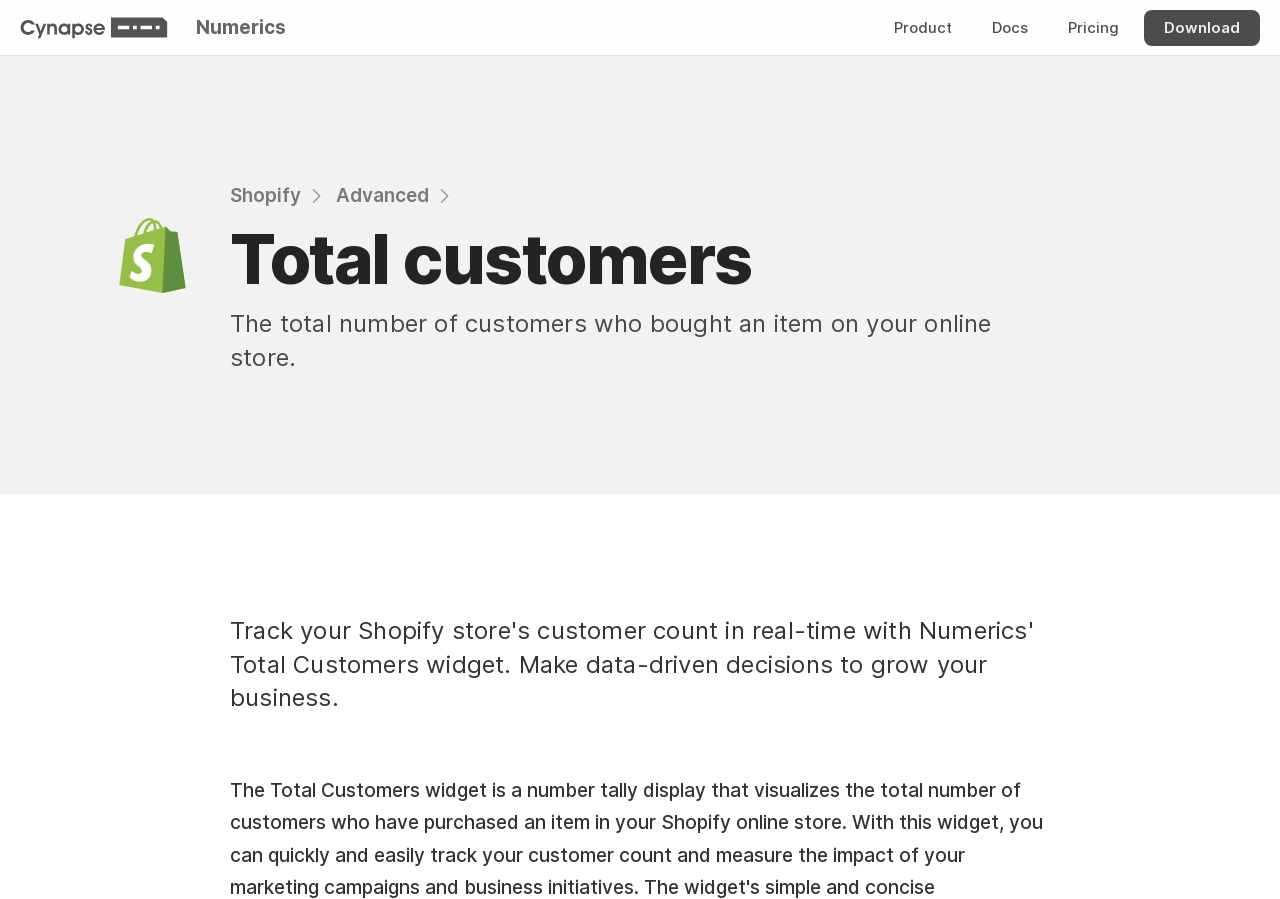Provide an in-depth caption for the webpage.

The webpage is a dashboard widget for tracking customer count in a Shopify store. At the top left corner, there is a Cynapse logo, accompanied by a link to Numerics, which is positioned to its right. Further to the right, there are four links: Product, Docs, Pricing, and Download.

Below the top navigation, there are two links: Shopify and Advanced, with a small icon to the right of each link. The Shopify link is positioned to the left of the Advanced link.

The main content of the page is a section with a heading that reads "Total customers". Below the heading, there is a paragraph of text that explains the total number of customers who bought an item on the online store. This section takes up most of the page's width and is positioned in the middle of the page.